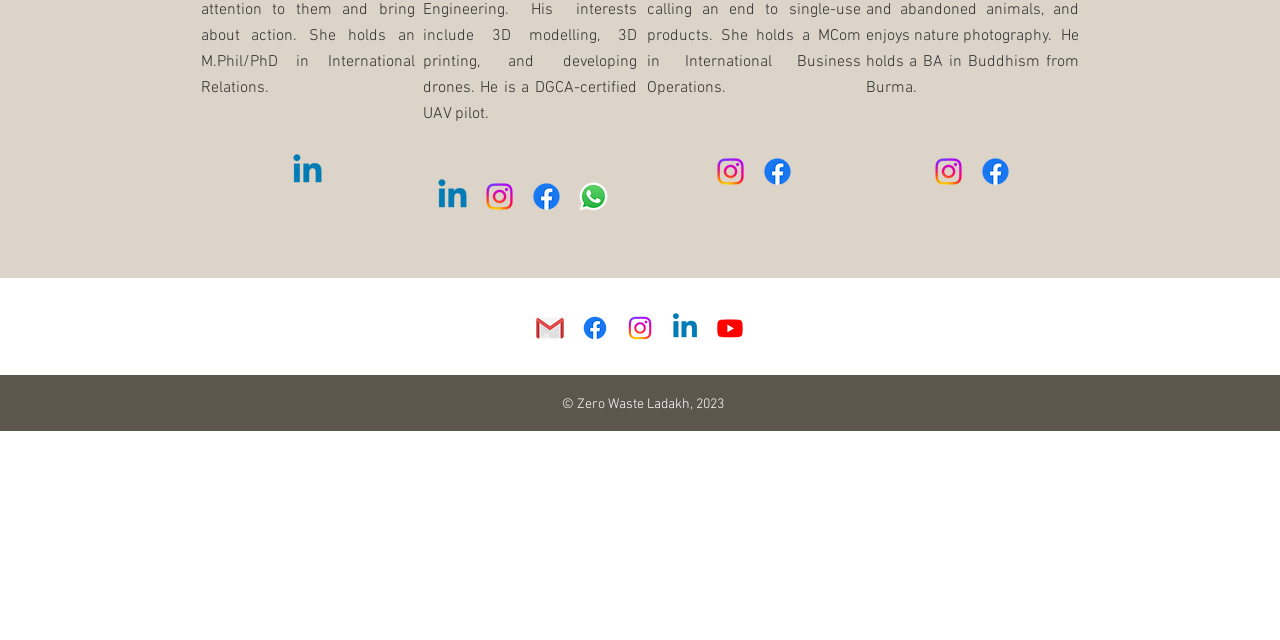Bounding box coordinates are specified in the format (top-left x, top-left y, bottom-right x, bottom-right y). All values are floating point numbers bounded between 0 and 1. Please provide the bounding box coordinate of the region this sentence describes: aria-label="Youtube"

[0.559, 0.489, 0.582, 0.536]